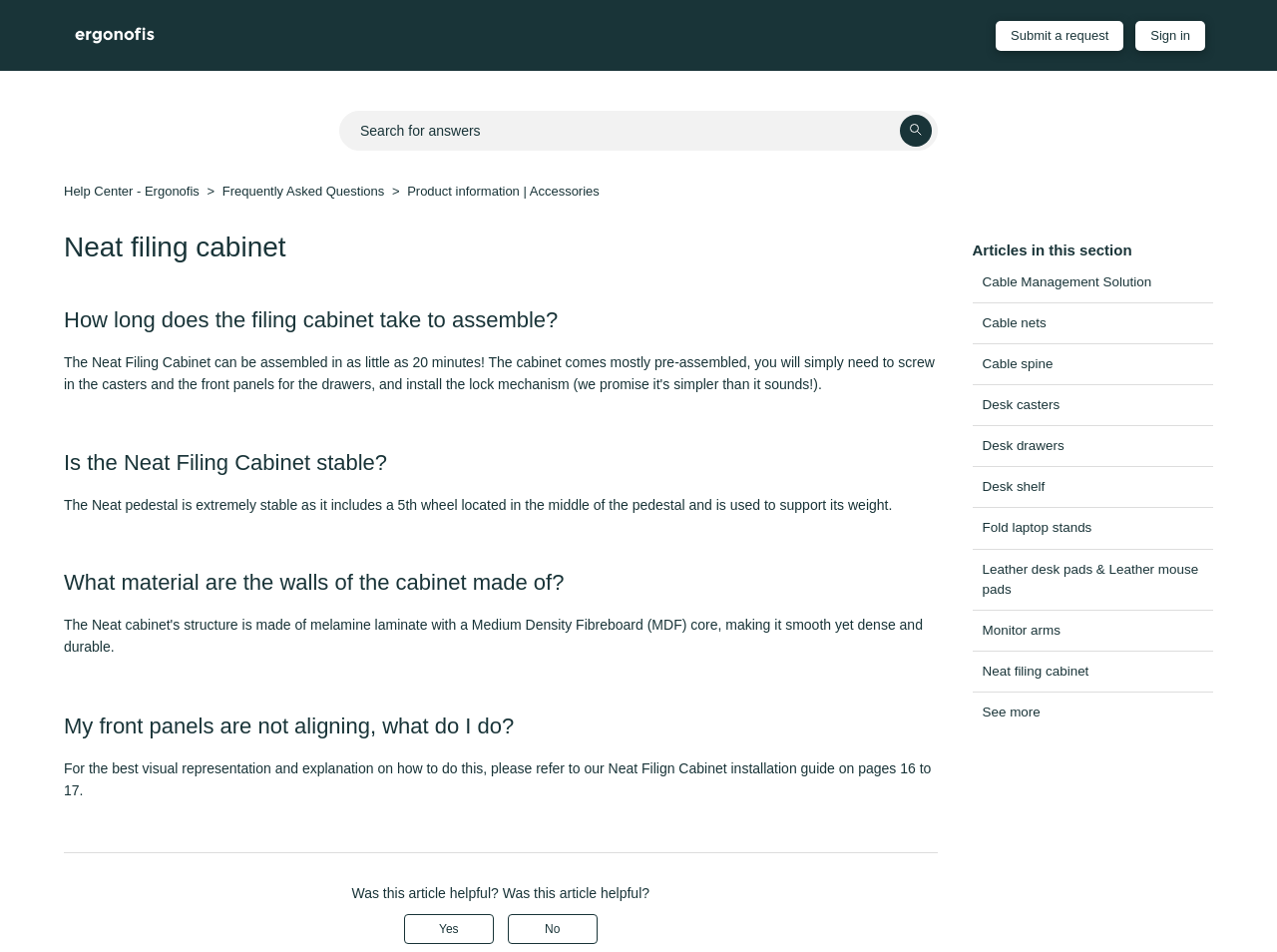Please give the bounding box coordinates of the area that should be clicked to fulfill the following instruction: "Sign in". The coordinates should be in the format of four float numbers from 0 to 1, i.e., [left, top, right, bottom].

[0.889, 0.021, 0.944, 0.053]